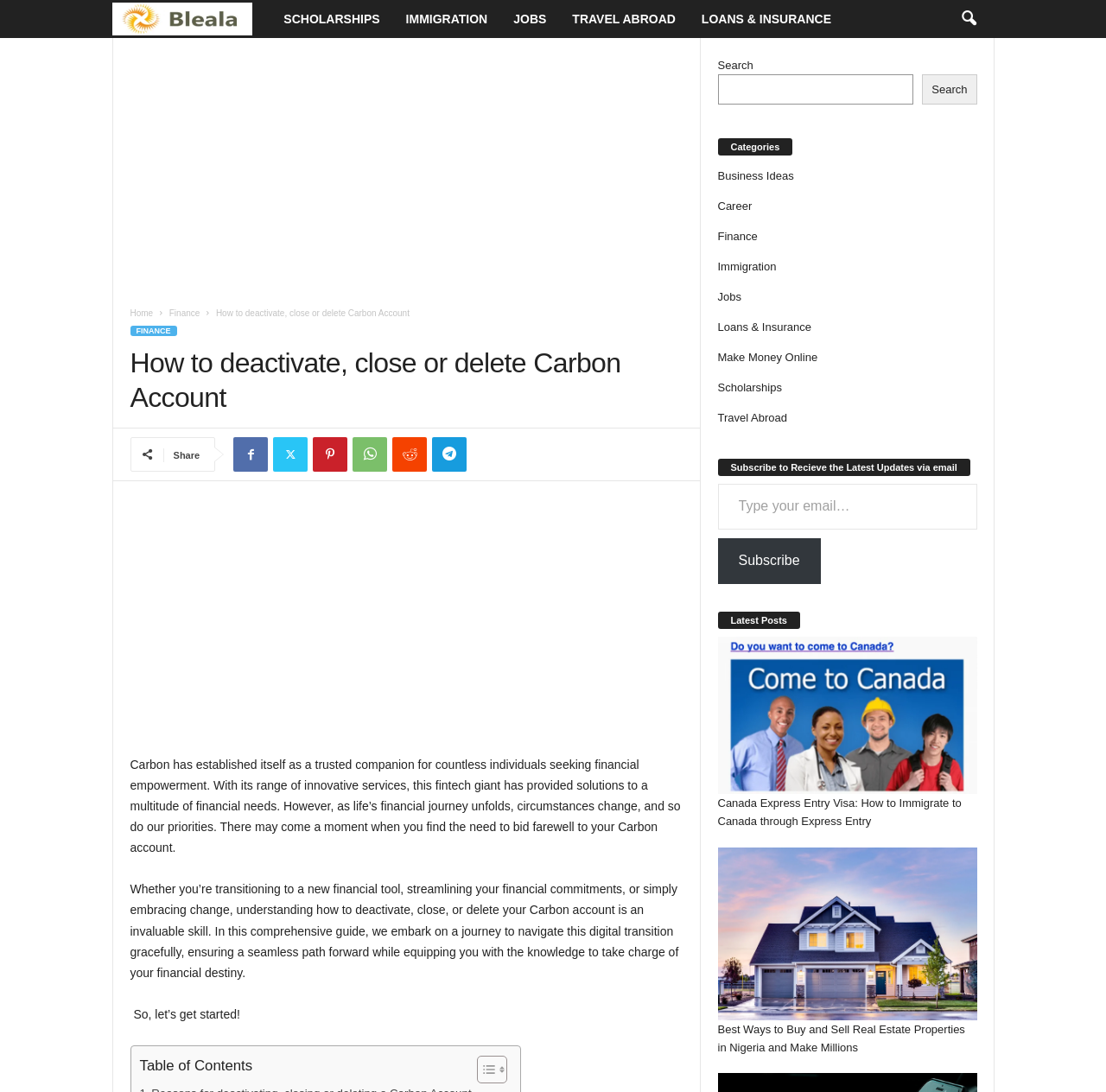How many social media links are present?
Please provide a single word or phrase in response based on the screenshot.

6